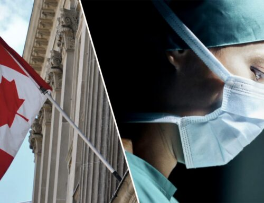What is the tone of the image?
Please provide a detailed and comprehensive answer to the question.

The image conveys a sense of unity and determination in the face of adversity, as evidenced by the juxtaposition of the Canadian flag and the medical professional, highlighting the nation's commitment to its healthcare workers and public health and safety.